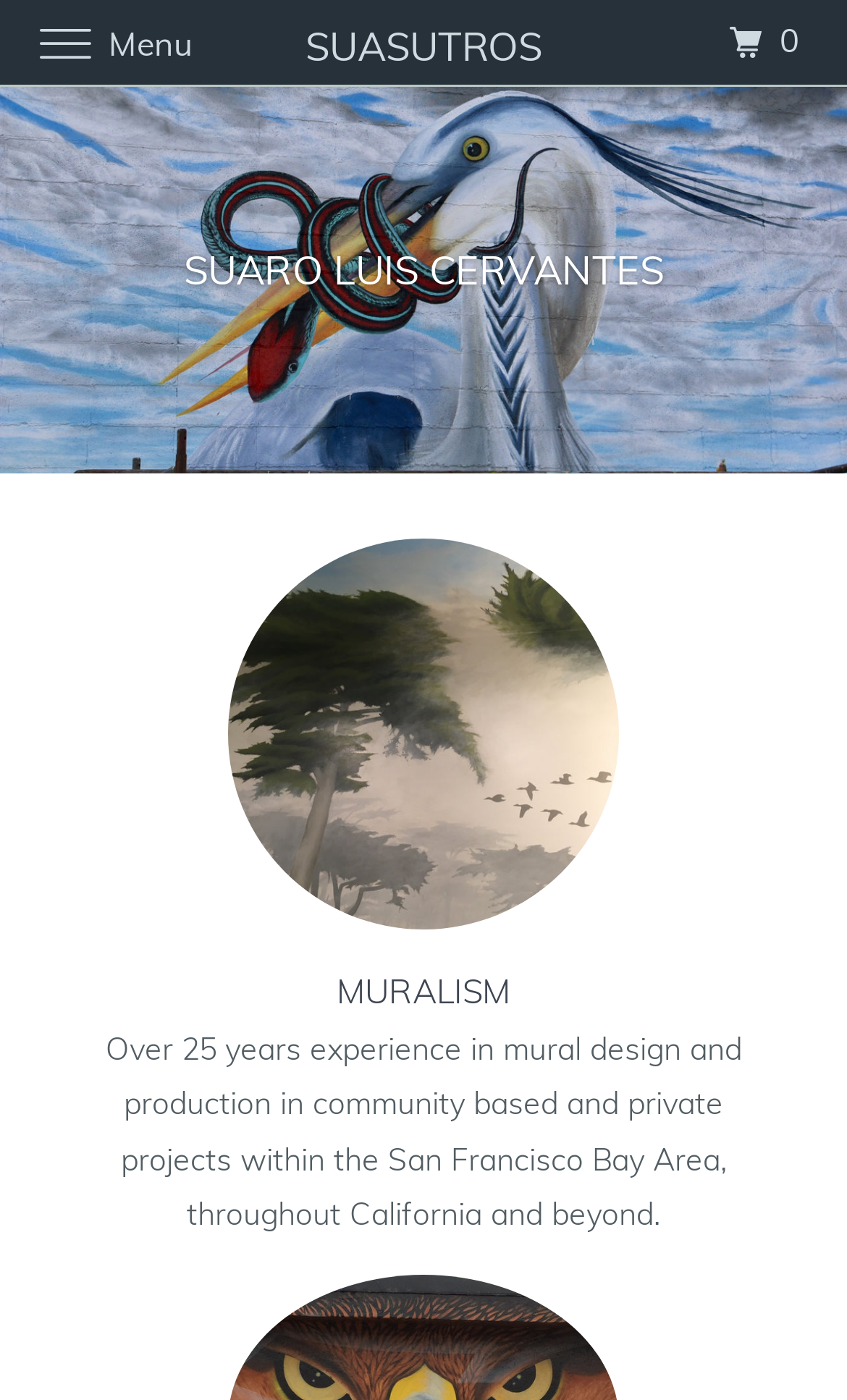Can you find and provide the title of the webpage?

SUARO LUIS CERVANTES